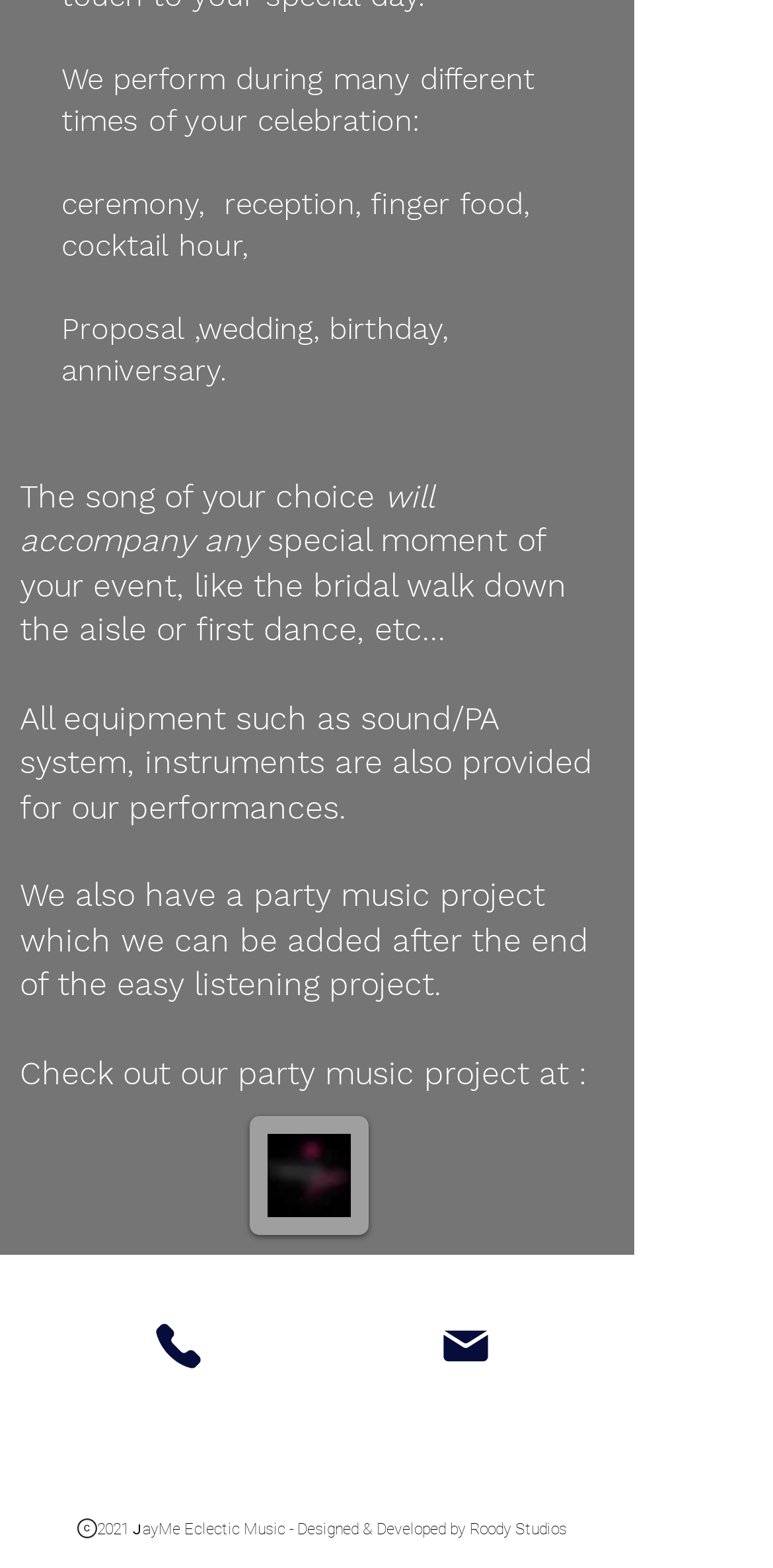Please identify the coordinates of the bounding box that should be clicked to fulfill this instruction: "Check out Facebook page".

[0.038, 0.902, 0.128, 0.946]